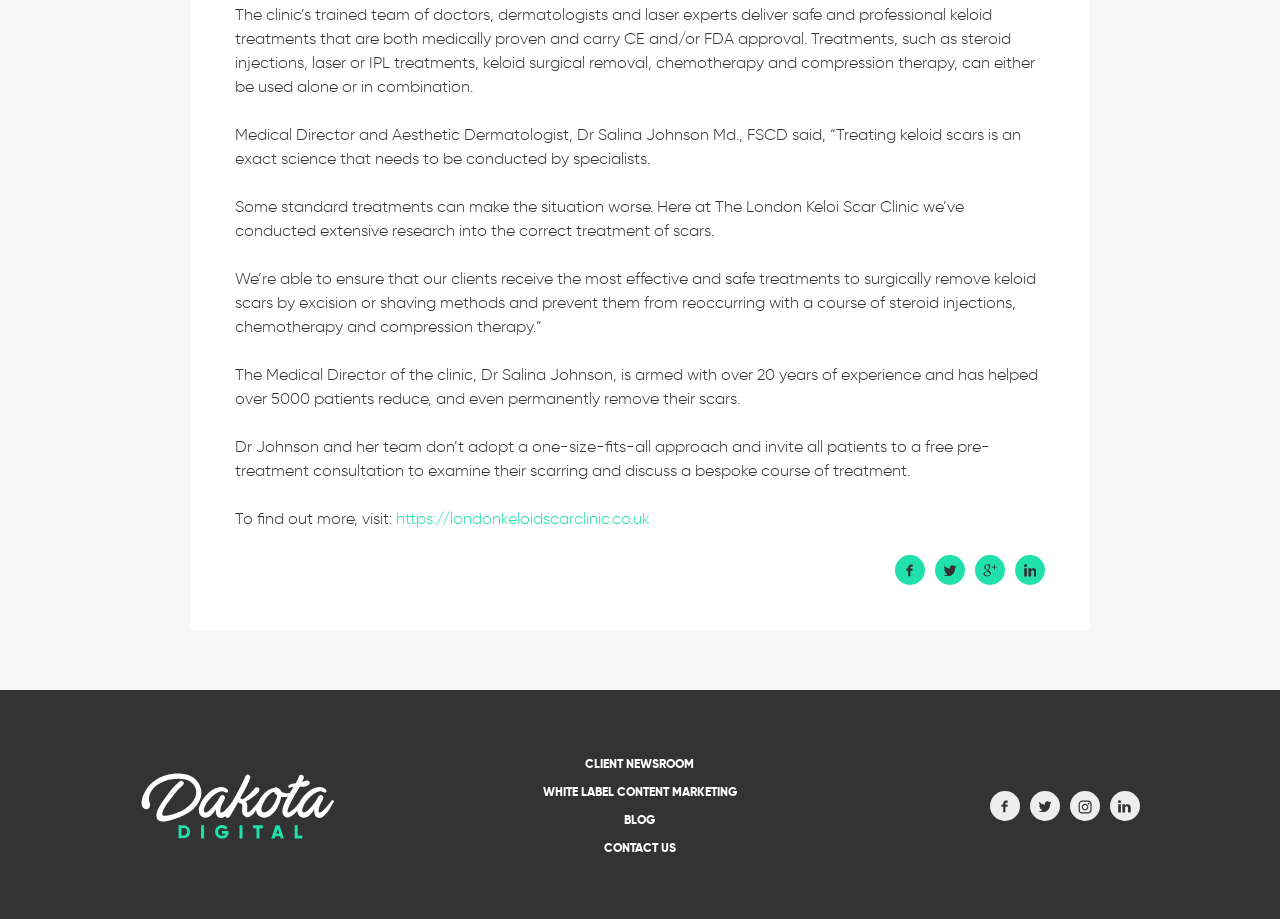What is Dr. Salina Johnson's experience?
Based on the visual content, answer with a single word or a brief phrase.

over 20 years